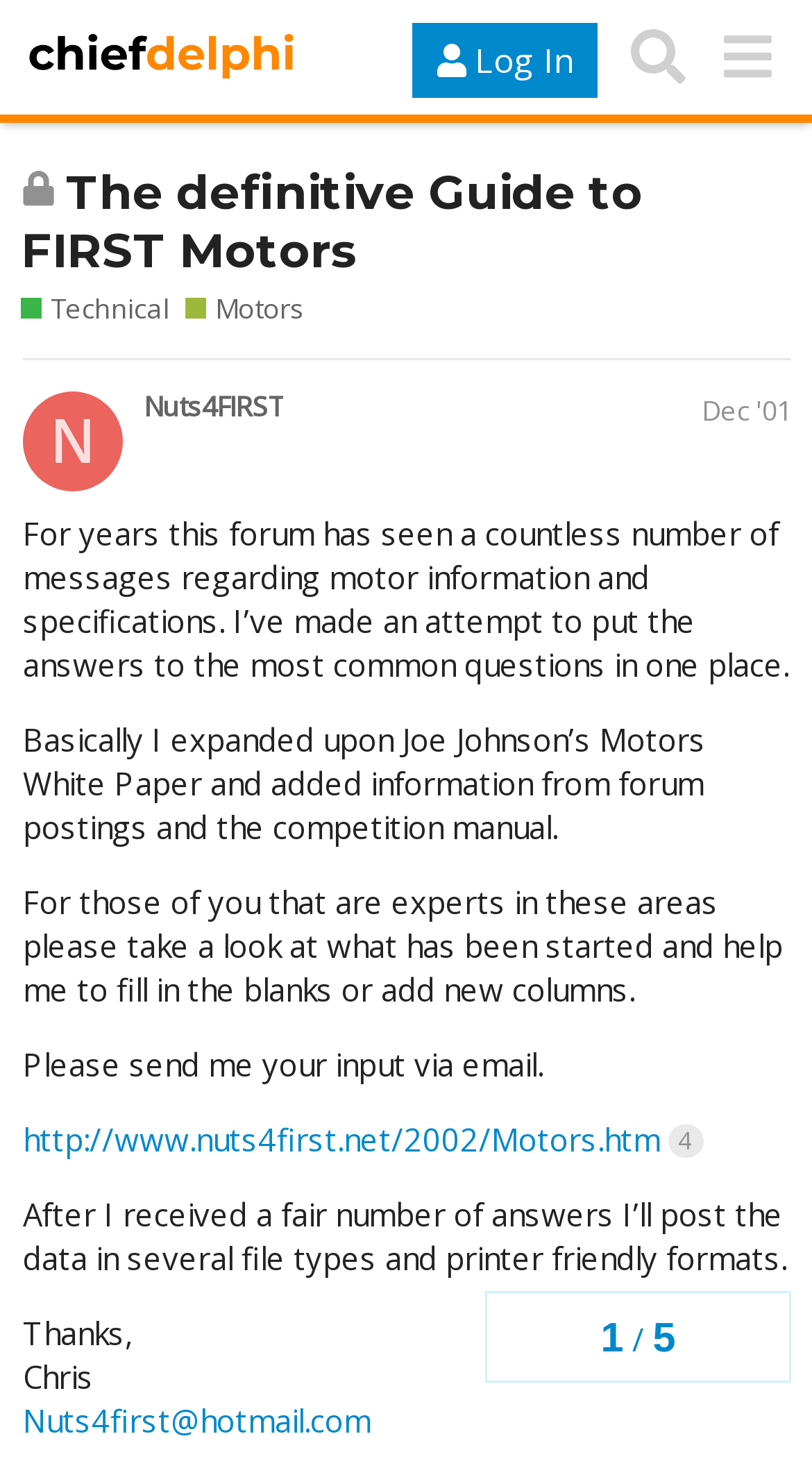Please identify the primary heading of the webpage and give its text content.

The definitive Guide to FIRST Motors